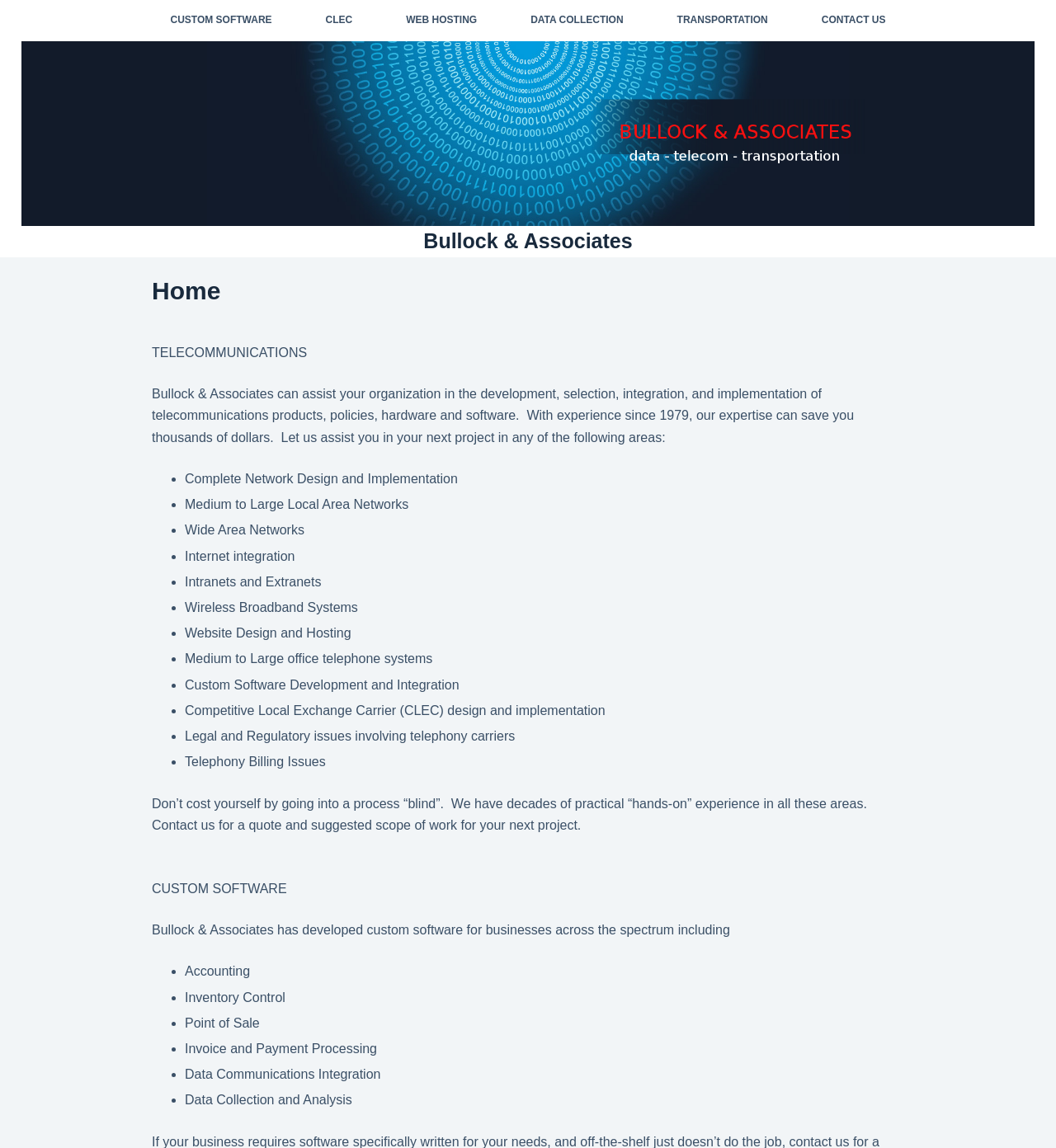What services does Bullock & Associates offer?
Look at the screenshot and give a one-word or phrase answer.

Telecommunications